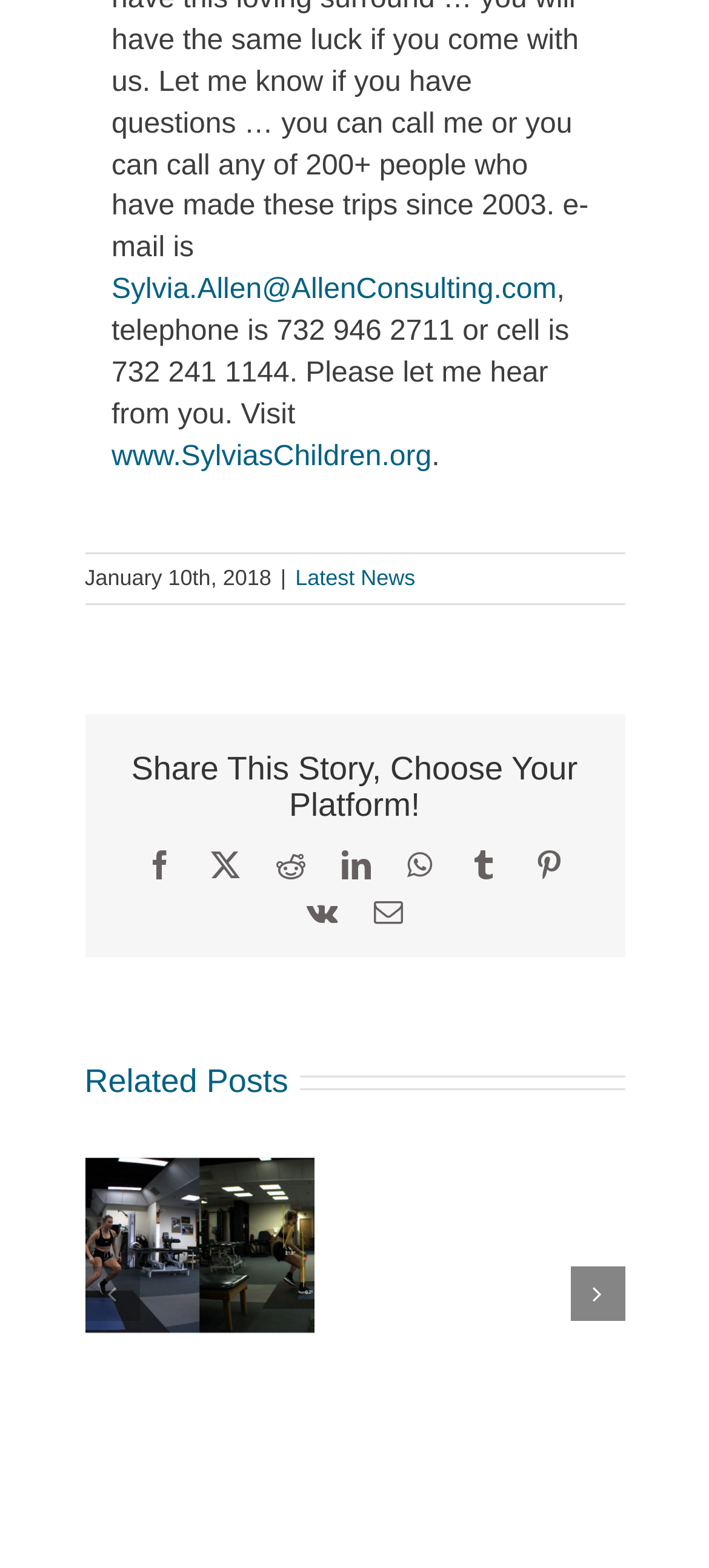Return the bounding box coordinates of the UI element that corresponds to this description: "Latest News". The coordinates must be given as four float numbers in the range of 0 and 1, [left, top, right, bottom].

[0.416, 0.36, 0.586, 0.376]